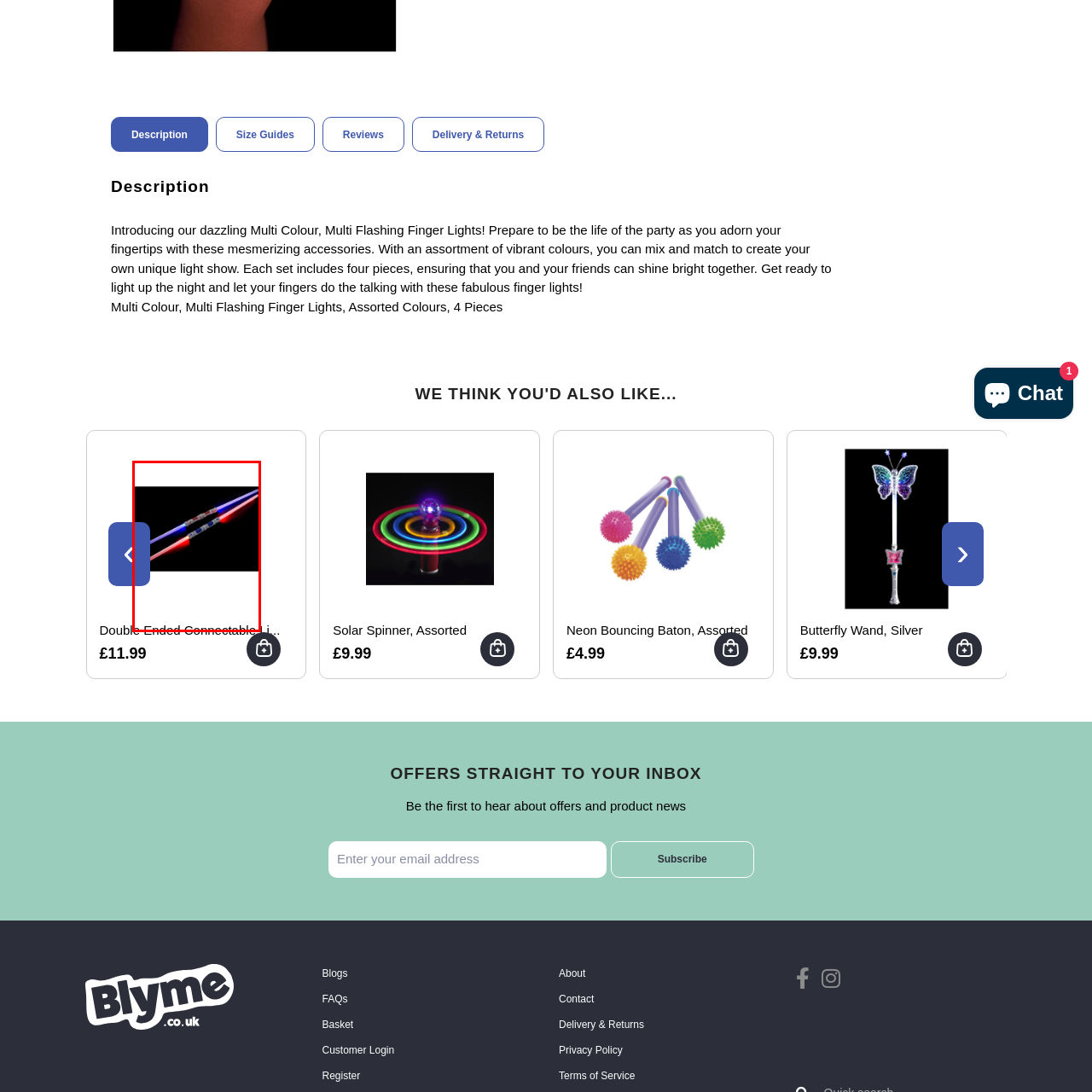What age group is the product suitable for?
Focus on the area marked by the red bounding box and respond to the question with as much detail as possible.

According to the caption, the product is ideal for kids and adults alike, indicating that it is suitable for a wide range of ages.